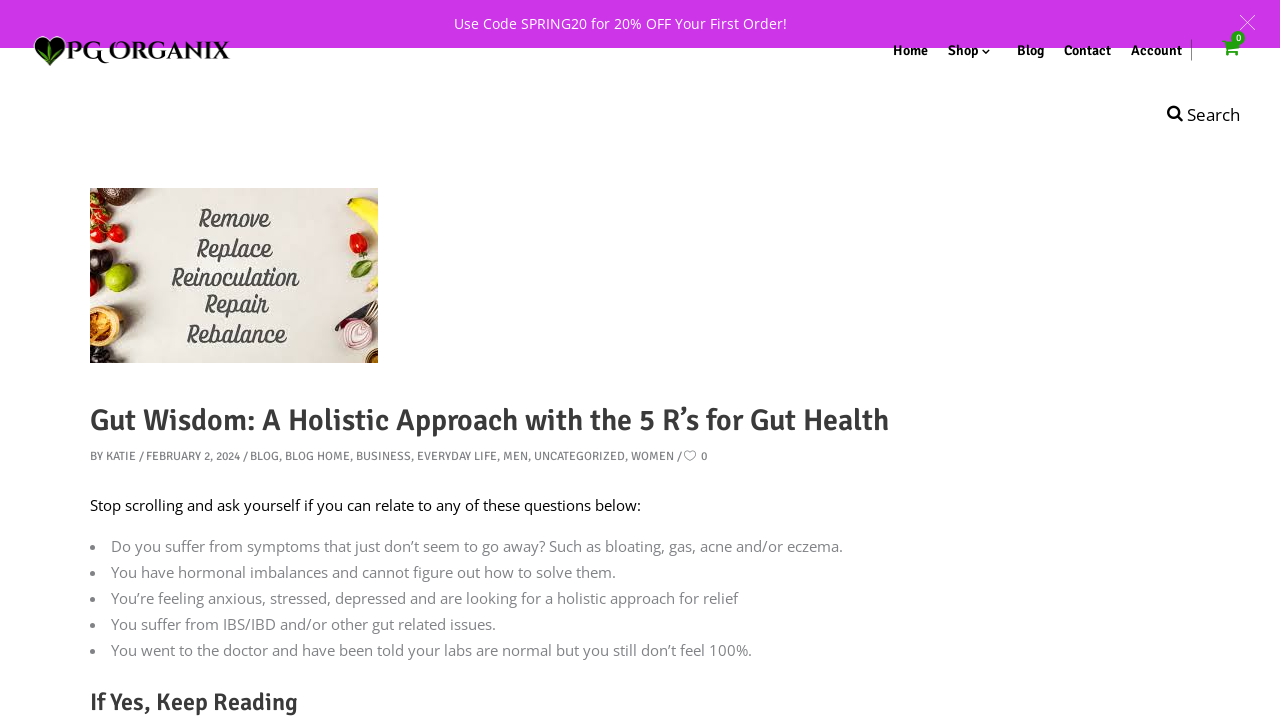Identify the bounding box coordinates necessary to click and complete the given instruction: "Click the 'Home' link".

[0.69, 0.0, 0.733, 0.138]